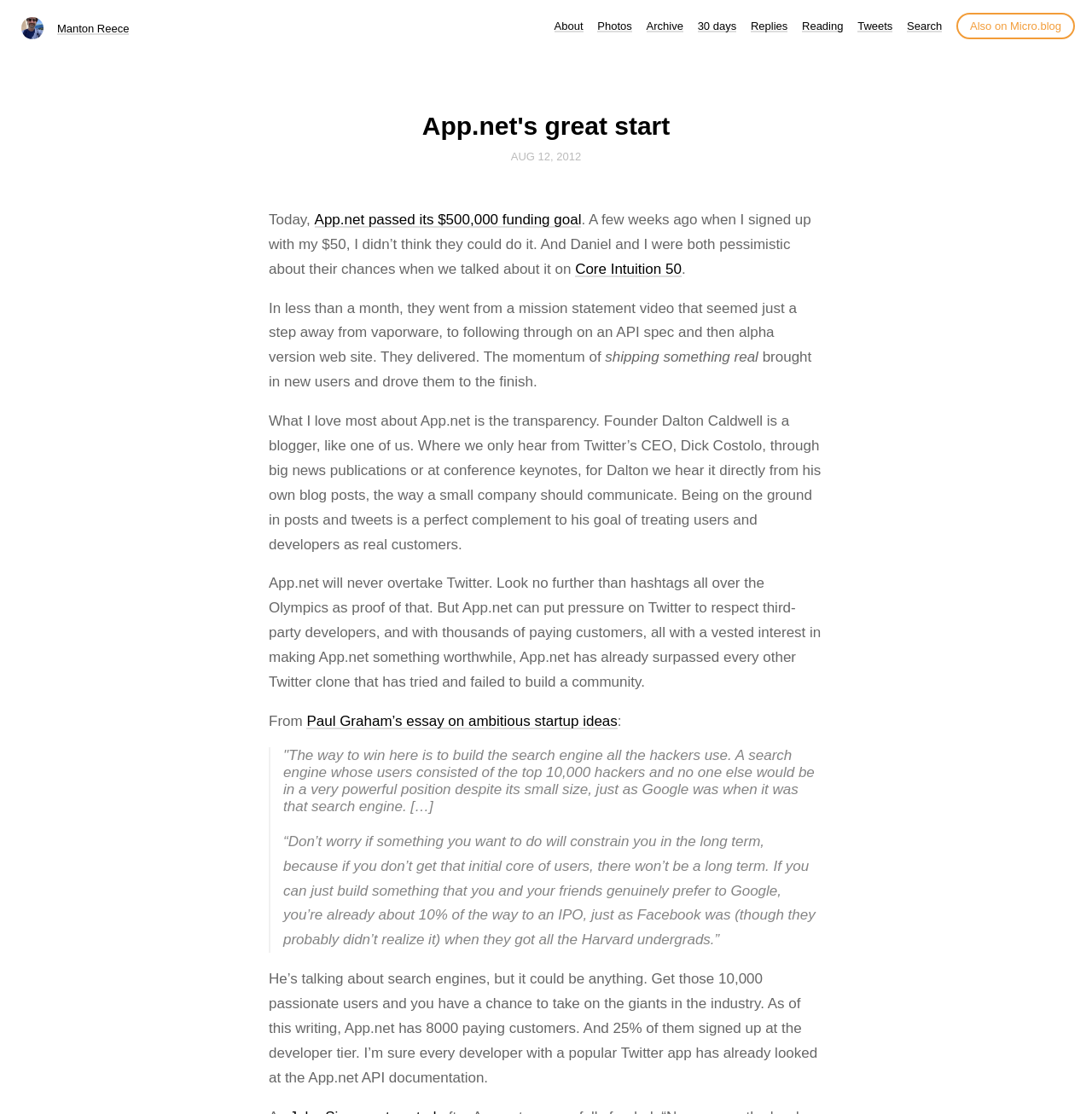What is the date mentioned in the webpage? Analyze the screenshot and reply with just one word or a short phrase.

AUG 12, 2012